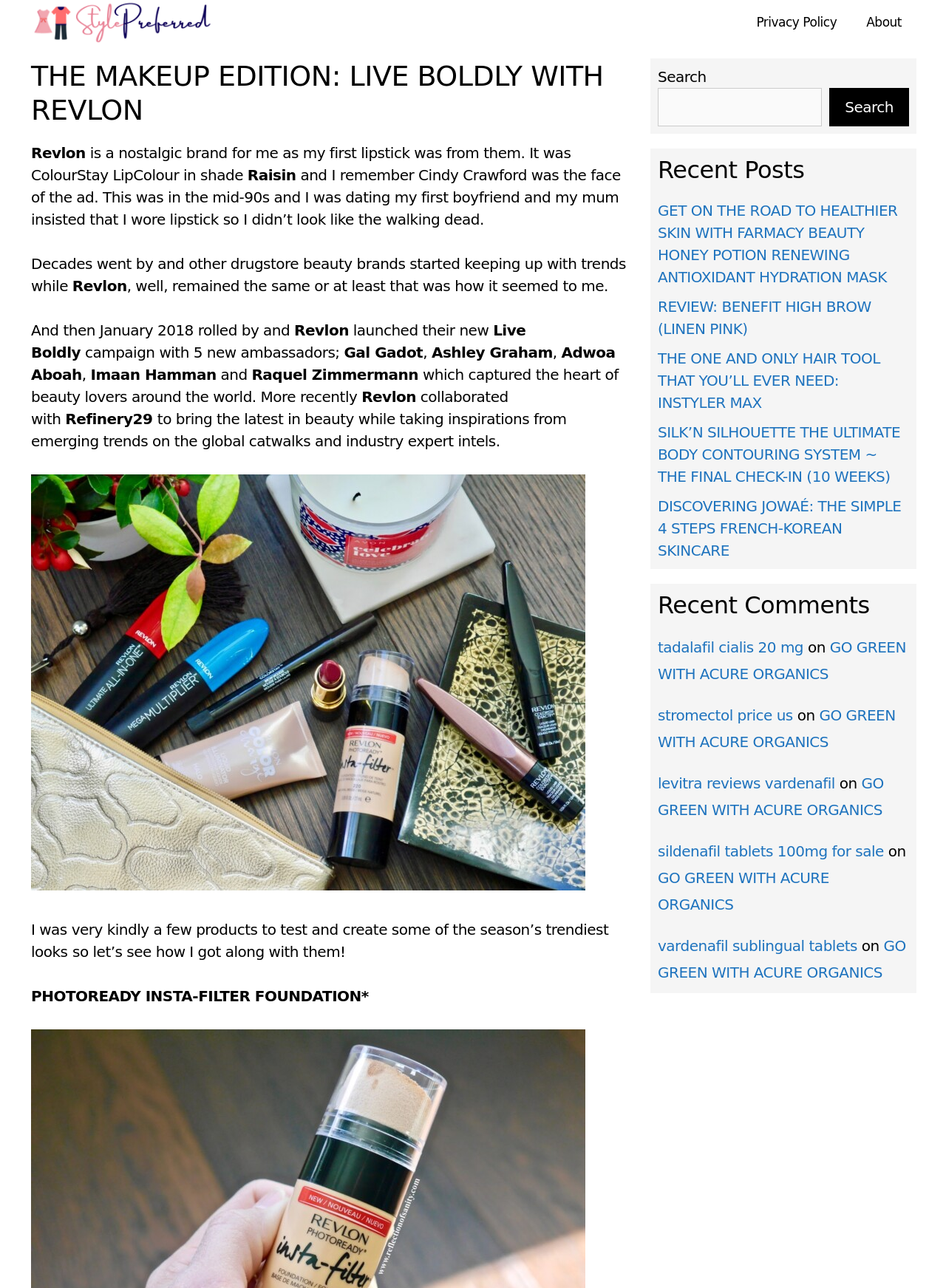Respond to the question below with a single word or phrase:
What is the brand mentioned in the article?

Revlon